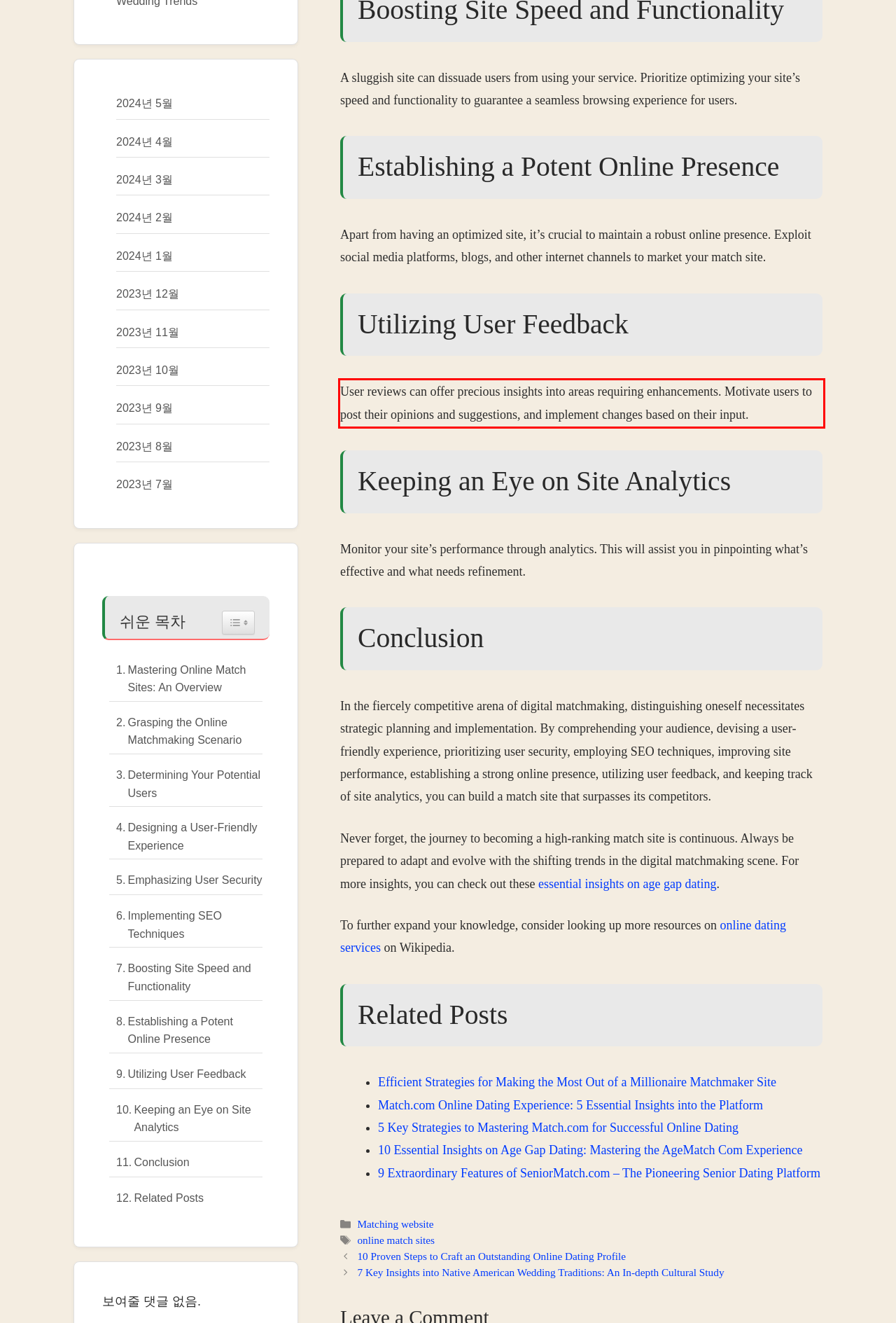Using the provided webpage screenshot, recognize the text content in the area marked by the red bounding box.

User reviews can offer precious insights into areas requiring enhancements. Motivate users to post their opinions and suggestions, and implement changes based on their input.